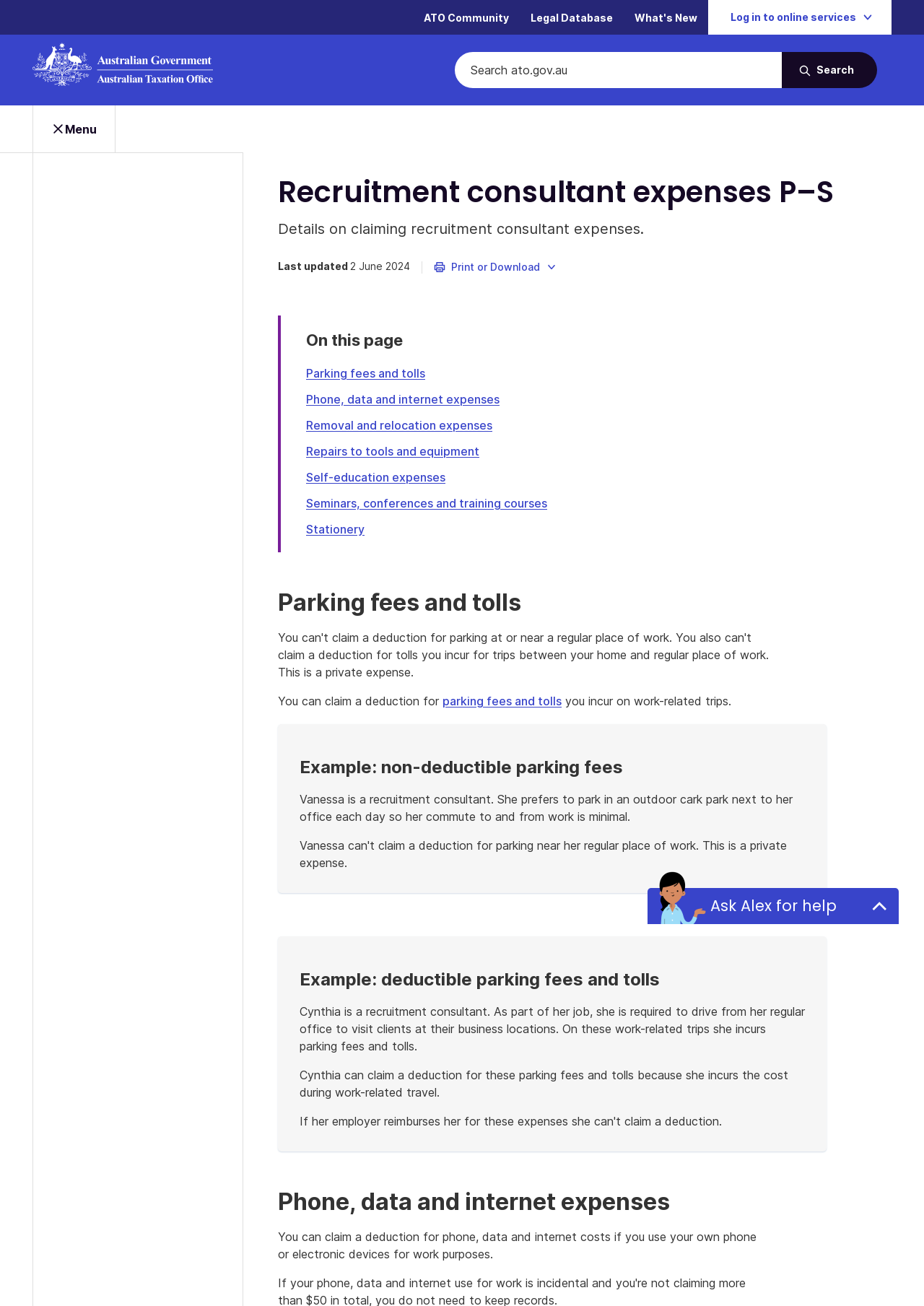Identify the bounding box coordinates for the region of the element that should be clicked to carry out the instruction: "View research interests". The bounding box coordinates should be four float numbers between 0 and 1, i.e., [left, top, right, bottom].

None